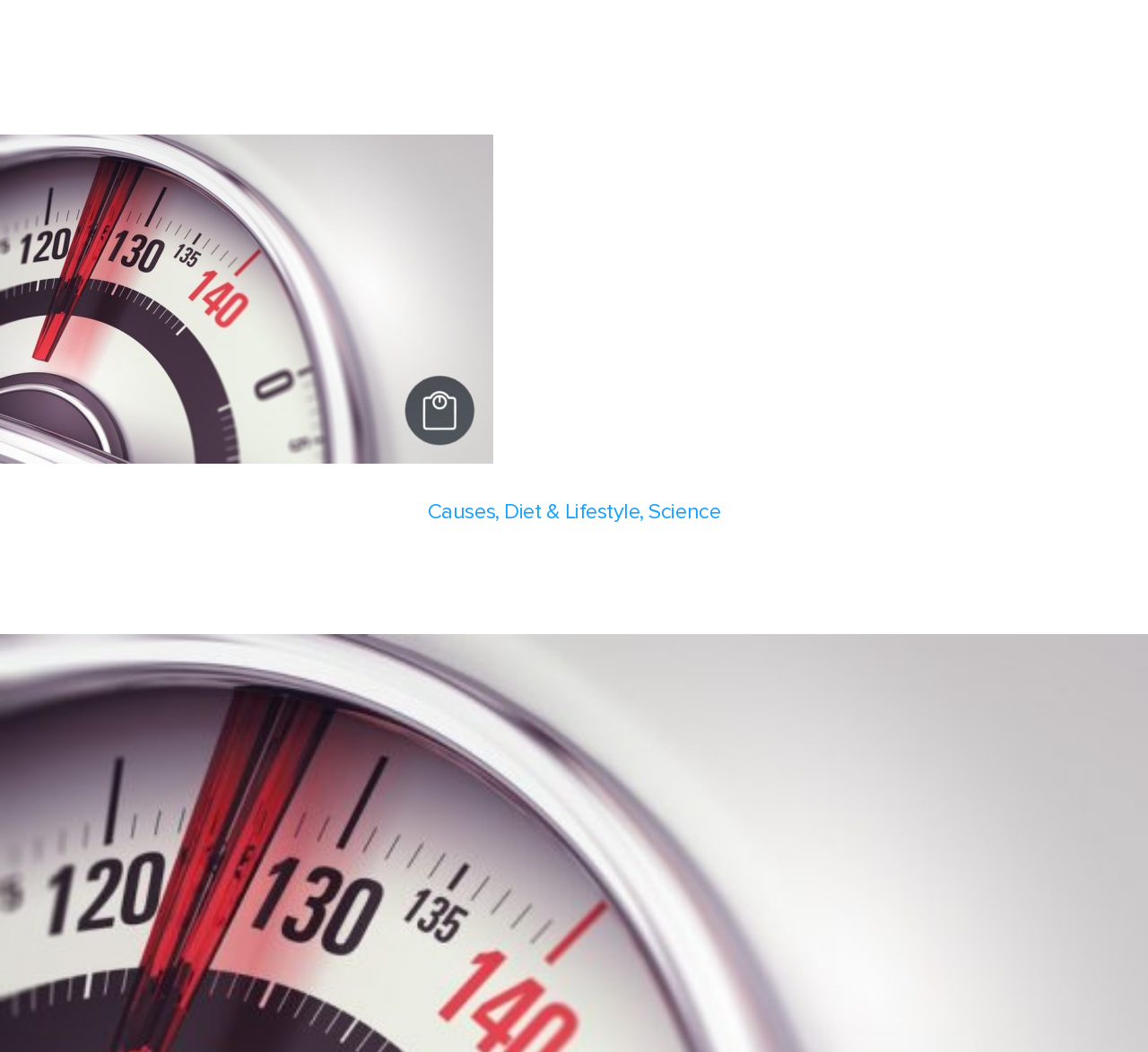Carefully examine the image and provide an in-depth answer to the question: What are the categories of the post?

I found the categories of the post by looking at the StaticText element that contains the text 'Causes, Diet & Lifestyle, Science'. This element is a child of the Root Element, and it is located below the header elements. The text content of this element indicates the categories of the post.